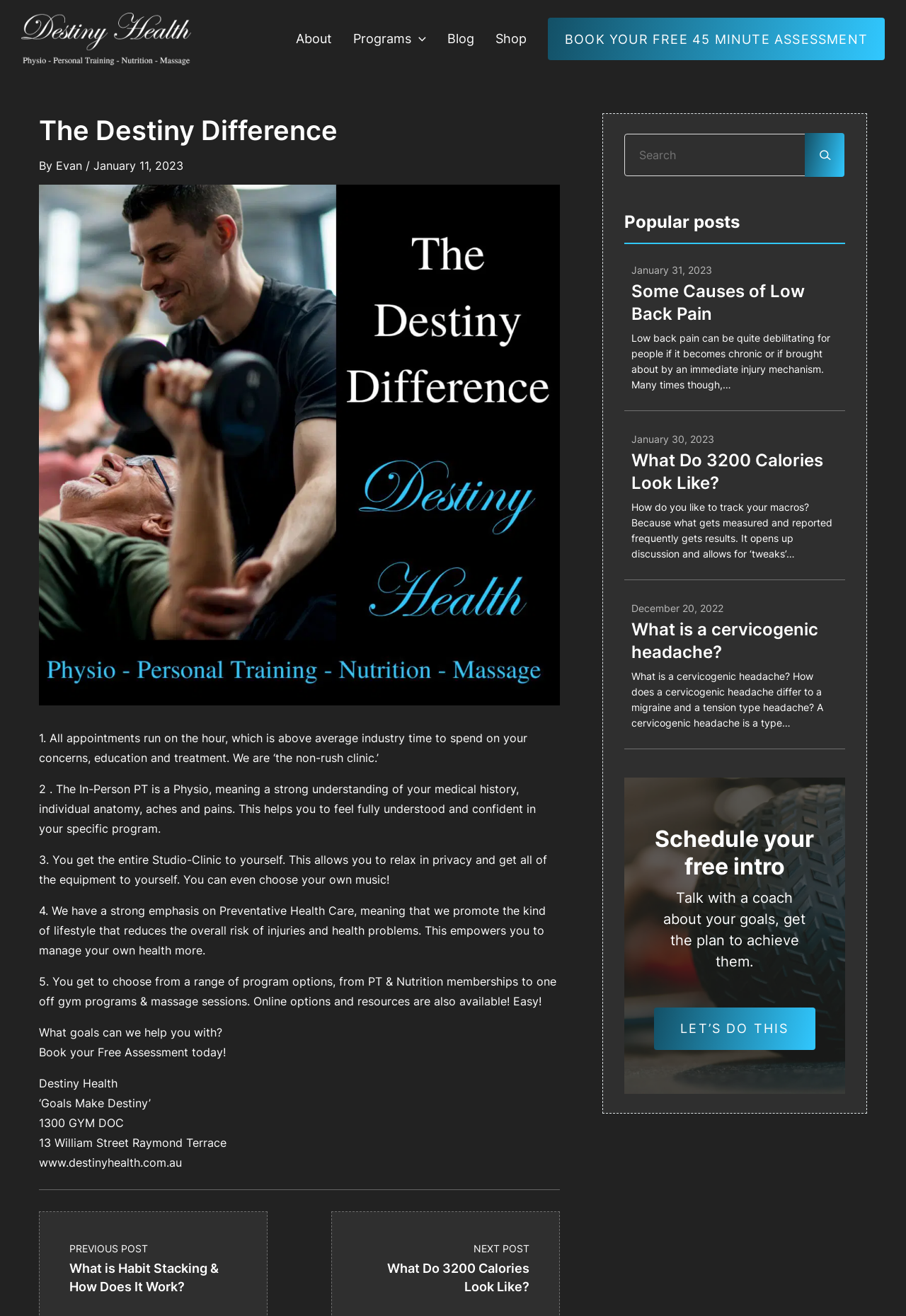What is the purpose of the 'BOOK YOUR FREE 45 MINUTE ASSESSMENT' link?
Provide a short answer using one word or a brief phrase based on the image.

Book a free assessment